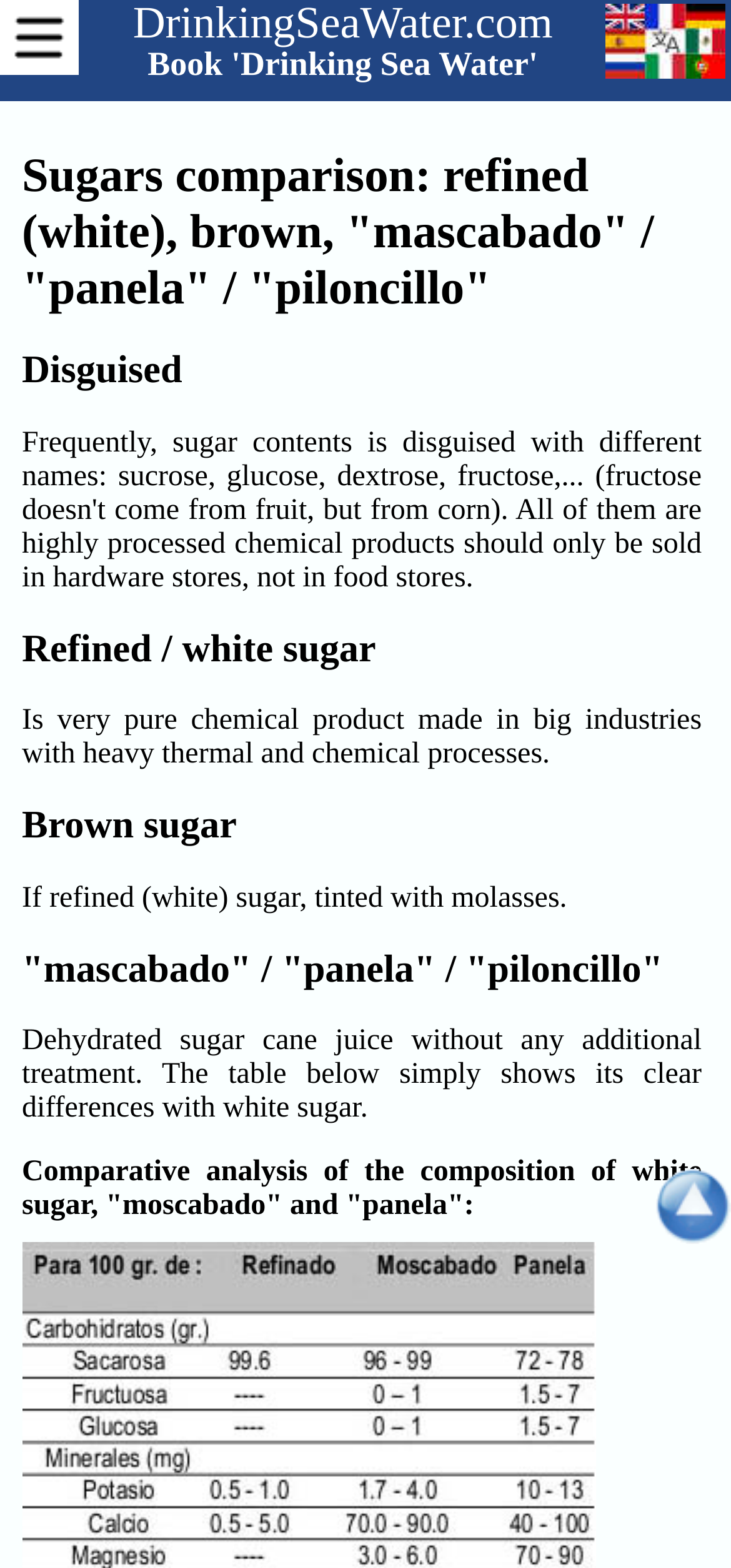Locate and generate the text content of the webpage's heading.

Sugars comparison: refined (white), brown, "mascabado" / "panela" / "piloncillo"